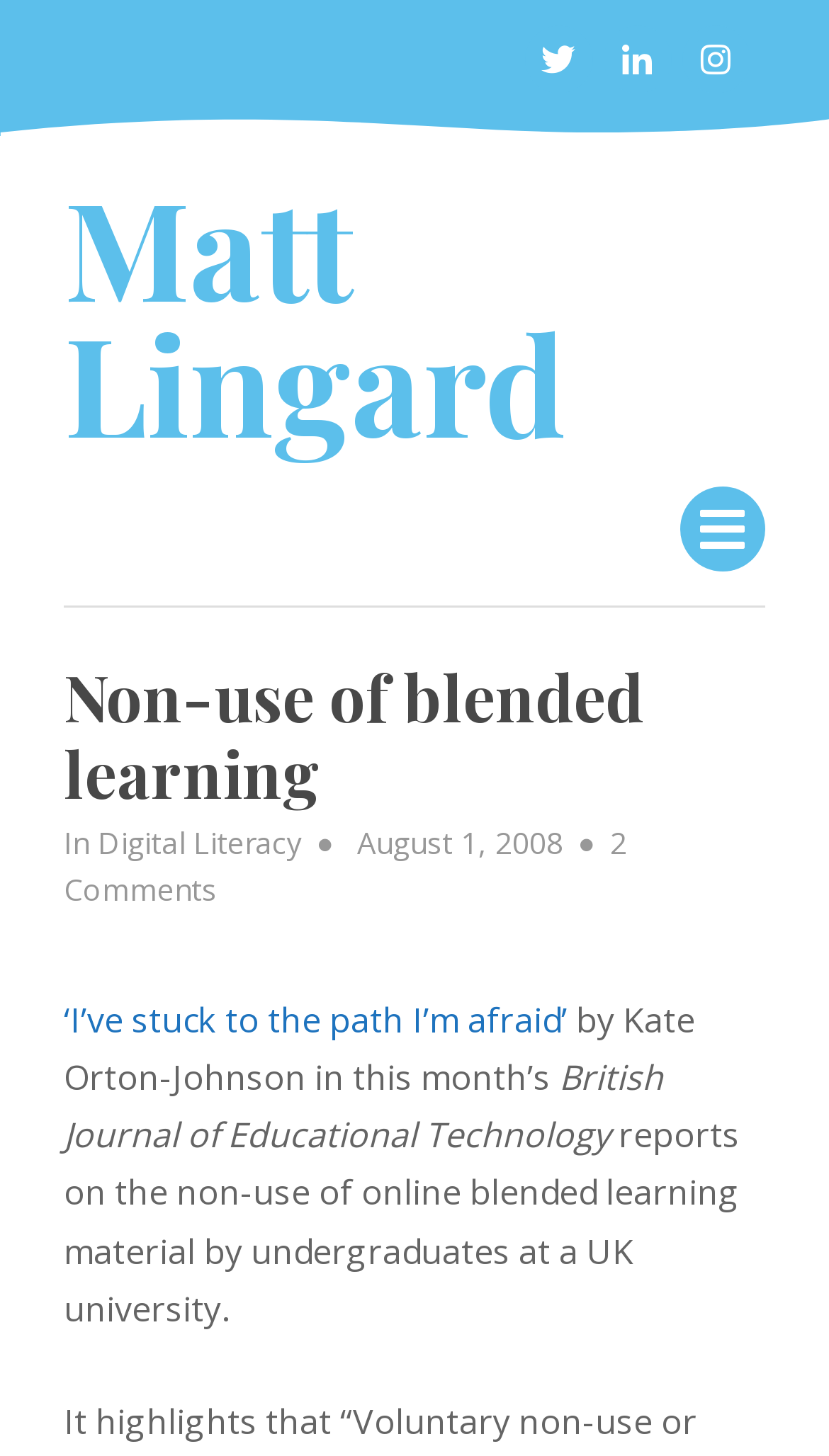What is the author of the article?
Look at the image and provide a short answer using one word or a phrase.

Kate Orton-Johnson